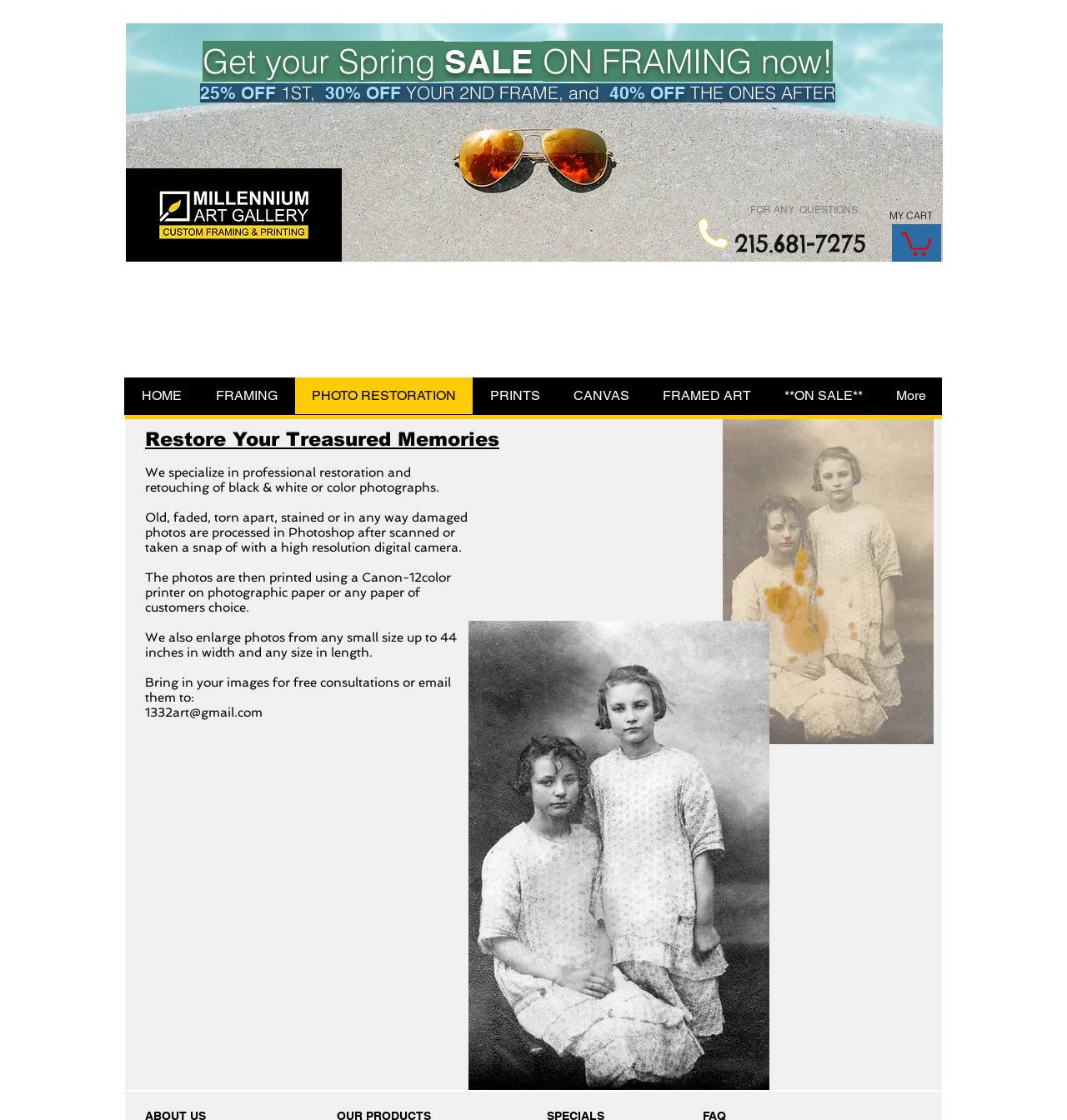Summarize the webpage comprehensively, mentioning all visible components.

This webpage is about photo restoration services. At the top, there is a link and an image with the title "PHOTO RESTORATION | PHILADELPHIA". Below it, there are several headings, including "MY CART", "FOR ANY QUESTIONS:", and a phone number "215.681-7275". 

On the left side, there is a prominent heading "Get your Spring SALE ON FRAMING now!" followed by a detailed description of the sale, including discounts for the first, second, and subsequent frames. 

In the main content area, there is a heading "Restore Your Treasured Memories" followed by a series of paragraphs explaining the photo restoration process, including scanning or taking high-resolution digital photos, processing in Photoshop, and printing using a 12-color Canon printer. The text also mentions that they can enlarge photos up to 44 inches in width and any size in length. 

There is a call-to-action to bring in images for free consultations or email them to a provided email address. At the top right, there is a button with an image. Below it, there is a navigation menu with links to different sections of the website, including "HOME", "FRAMING", "PHOTO RESTORATION", "PRINTS", "CANVAS", "FRAMED ART", and "**ON SALE**".